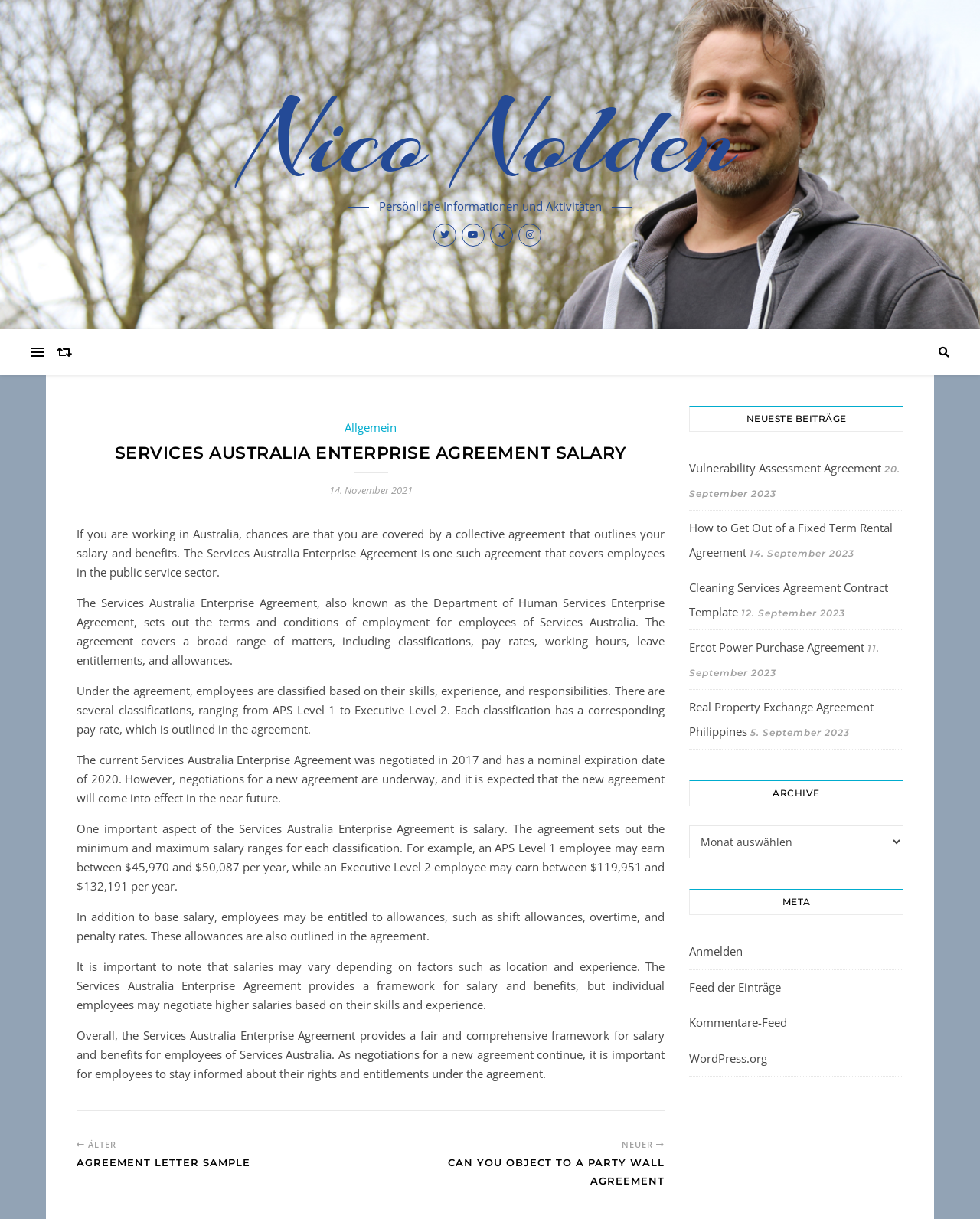Respond with a single word or phrase:
What is the name of the agreement that outlines salary and benefits for employees in the public service sector?

Services Australia Enterprise Agreement